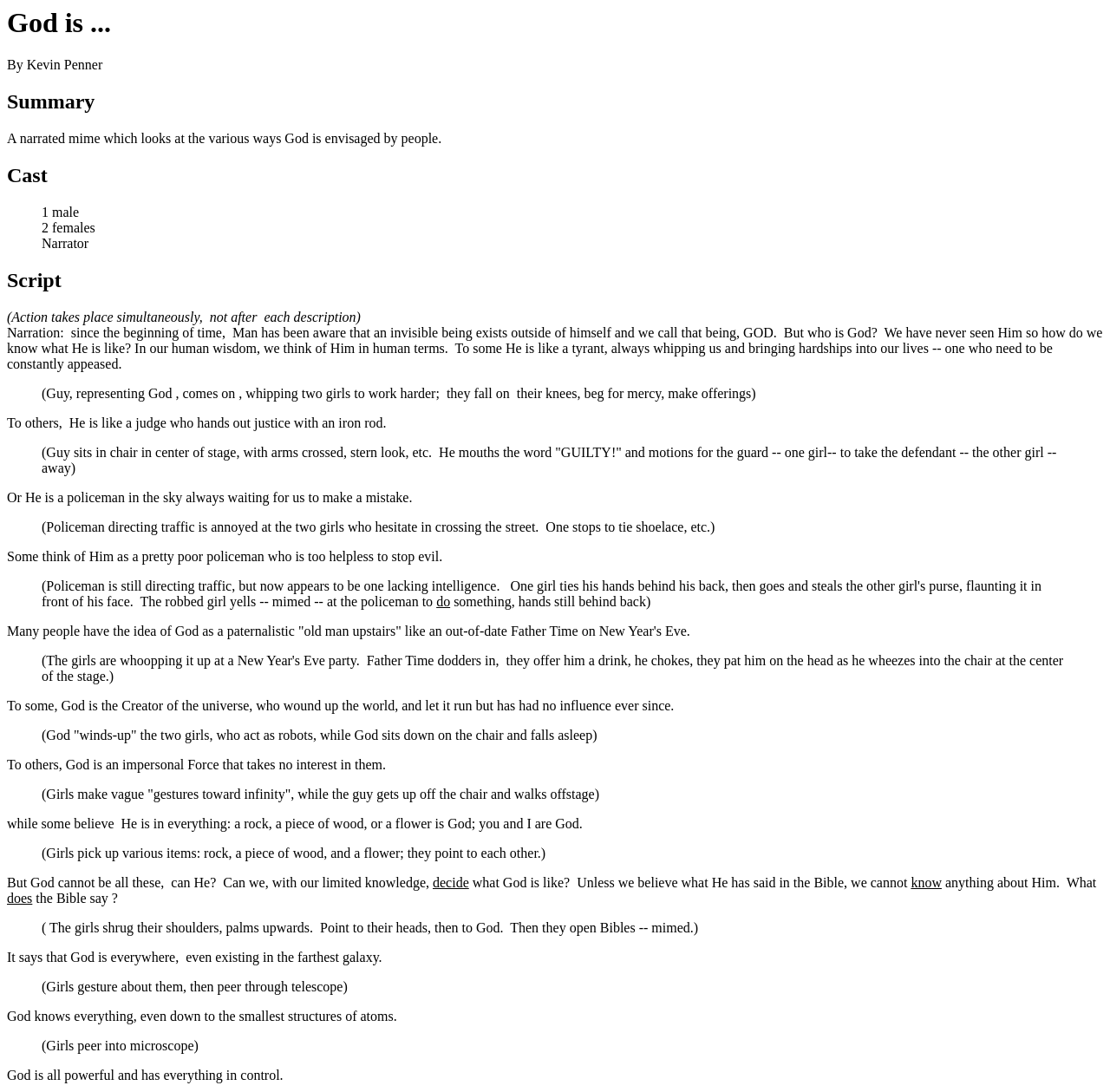What is the title of this webpage?
Can you provide a detailed and comprehensive answer to the question?

The title of this webpage is 'God Is...' which is indicated by the heading element at the top of the webpage.